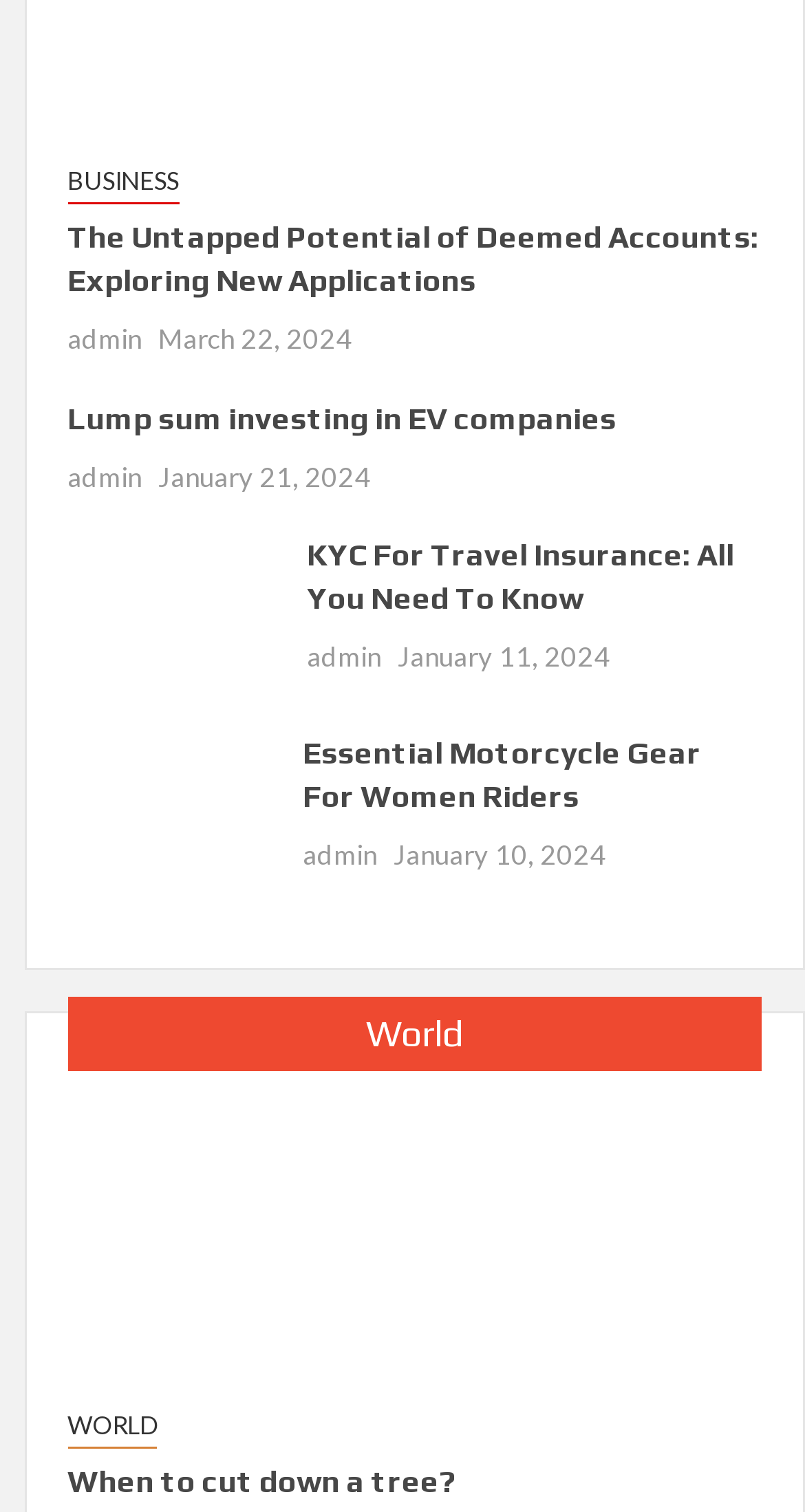Provide the bounding box coordinates of the area you need to click to execute the following instruction: "View Lump sum investing in EV companies".

[0.084, 0.265, 0.766, 0.288]